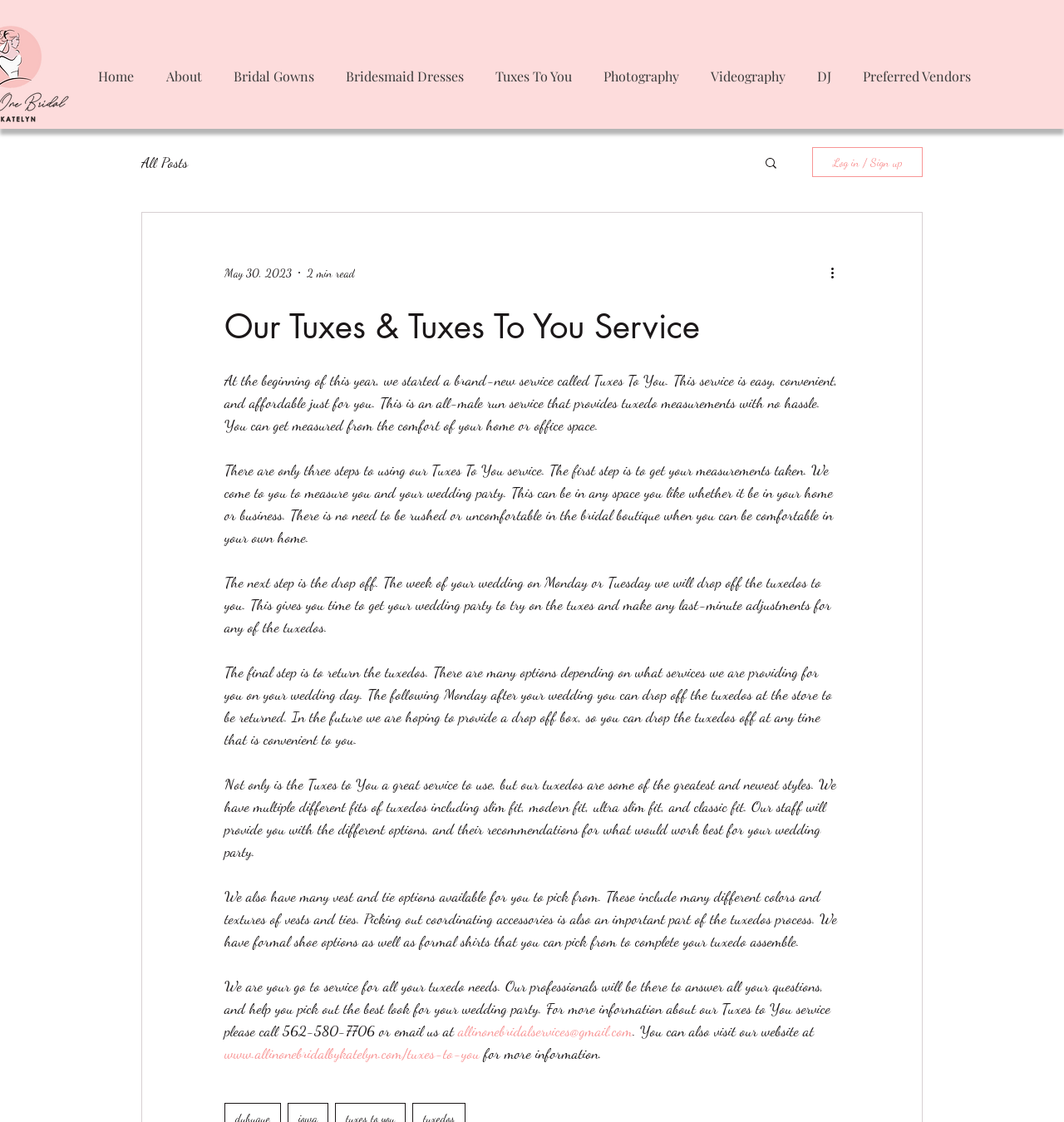Provide an in-depth caption for the contents of the webpage.

This webpage is about the "Tuxes To You" service offered by a bridal service company. At the top of the page, there is a navigation menu with links to different sections of the website, including "Home", "Bridal Gowns", "Bridesmaid Dresses", "Tuxes To You", "Photography", "Videography", and "DJ". Below the navigation menu, there is a search button and a login/signup button.

The main content of the page is an article that describes the "Tuxes To You" service. The article is divided into several paragraphs, each explaining a different aspect of the service. The first paragraph introduces the service, which provides tuxedo measurements at the comfort of the customer's home or office. The next three paragraphs explain the three steps of the service: getting measured, dropping off the tuxedos, and returning them.

The article also highlights the variety of tuxedo styles and accessories available, including different fits, vests, ties, shoes, and shirts. The staff is available to provide recommendations and answer questions. The article concludes with a call to action, encouraging readers to contact the company for more information or to visit their website.

There are no images on the page, except for a small icon next to the search button and another icon next to the "More actions" button. The overall layout of the page is clean and easy to read, with clear headings and concise text.